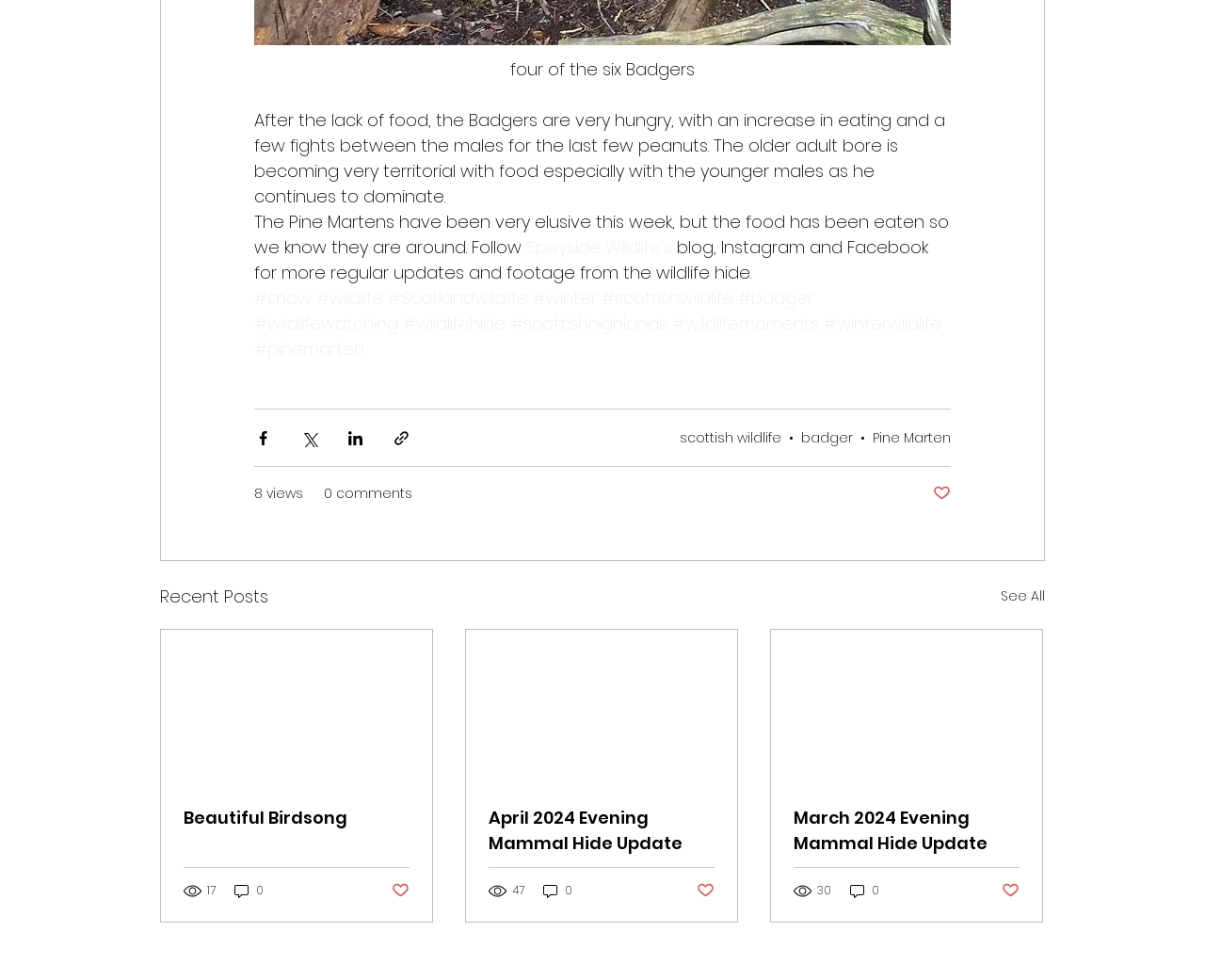Please provide a one-word or short phrase answer to the question:
What type of animals are mentioned in the text?

Badgers and Pine Martens